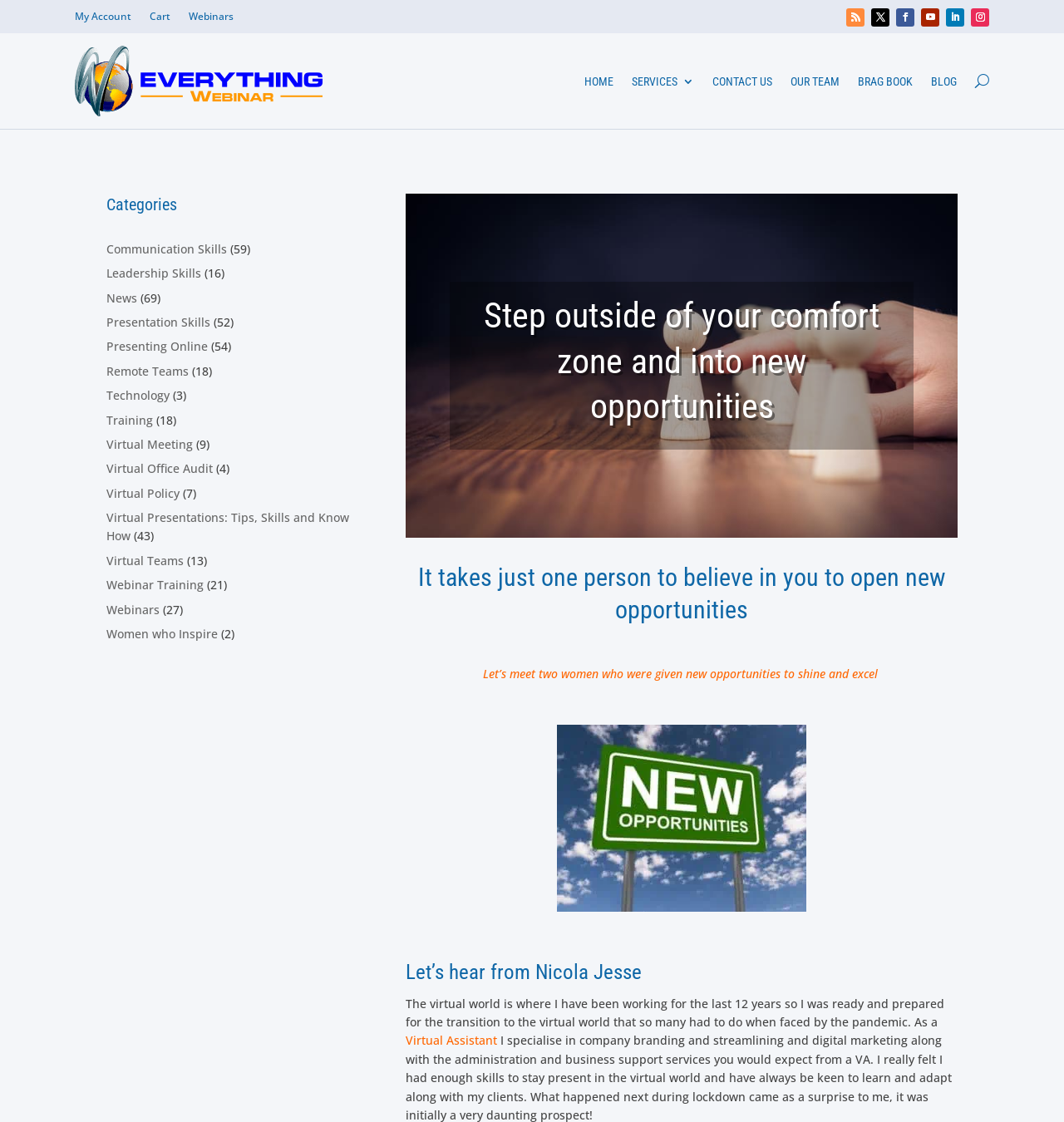Identify the bounding box coordinates of the part that should be clicked to carry out this instruction: "Read about Nicola Jesse's experience".

[0.381, 0.887, 0.888, 0.918]